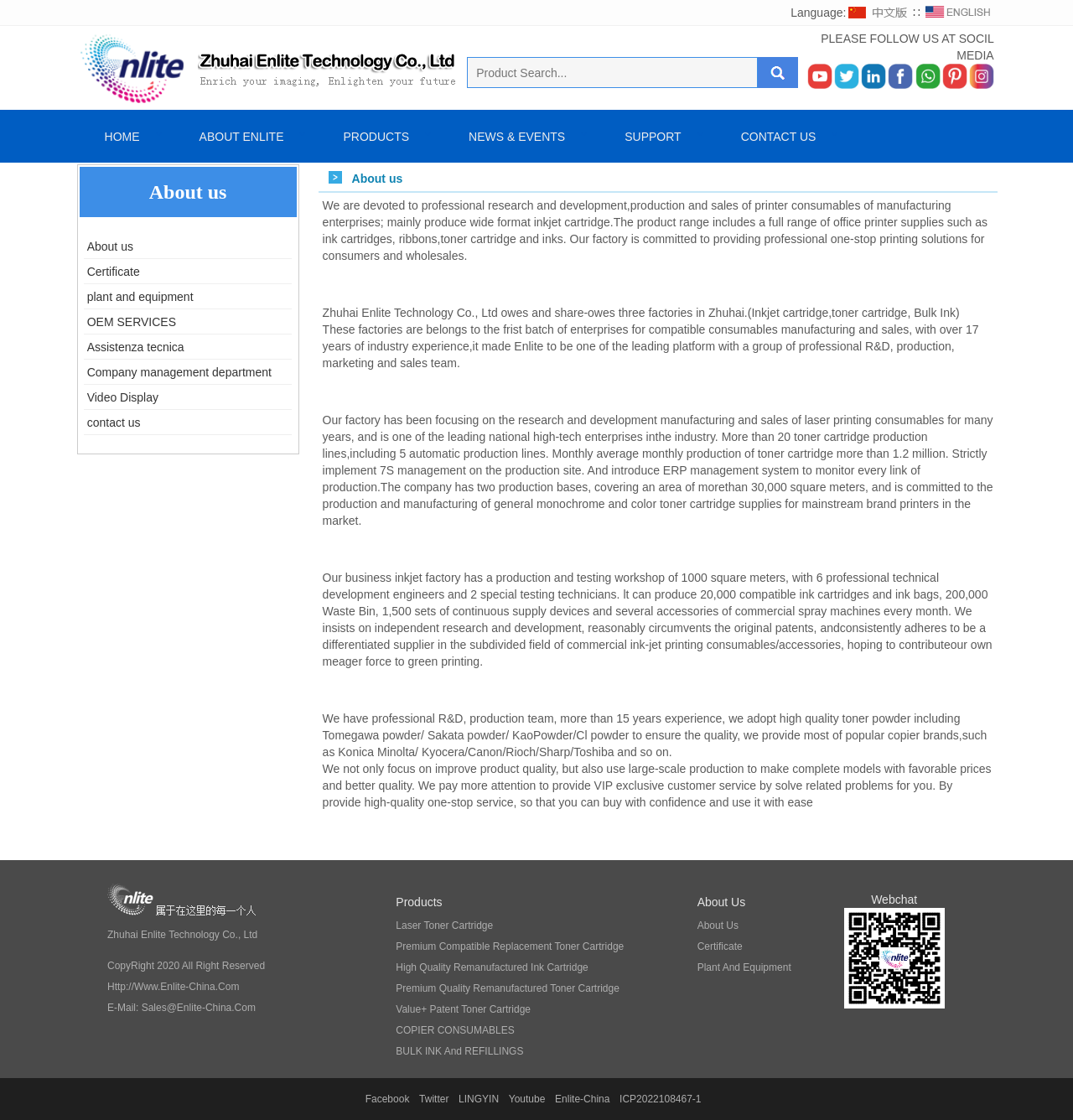Locate the bounding box coordinates of the clickable region to complete the following instruction: "Learn more about the company."

[0.074, 0.149, 0.276, 0.194]